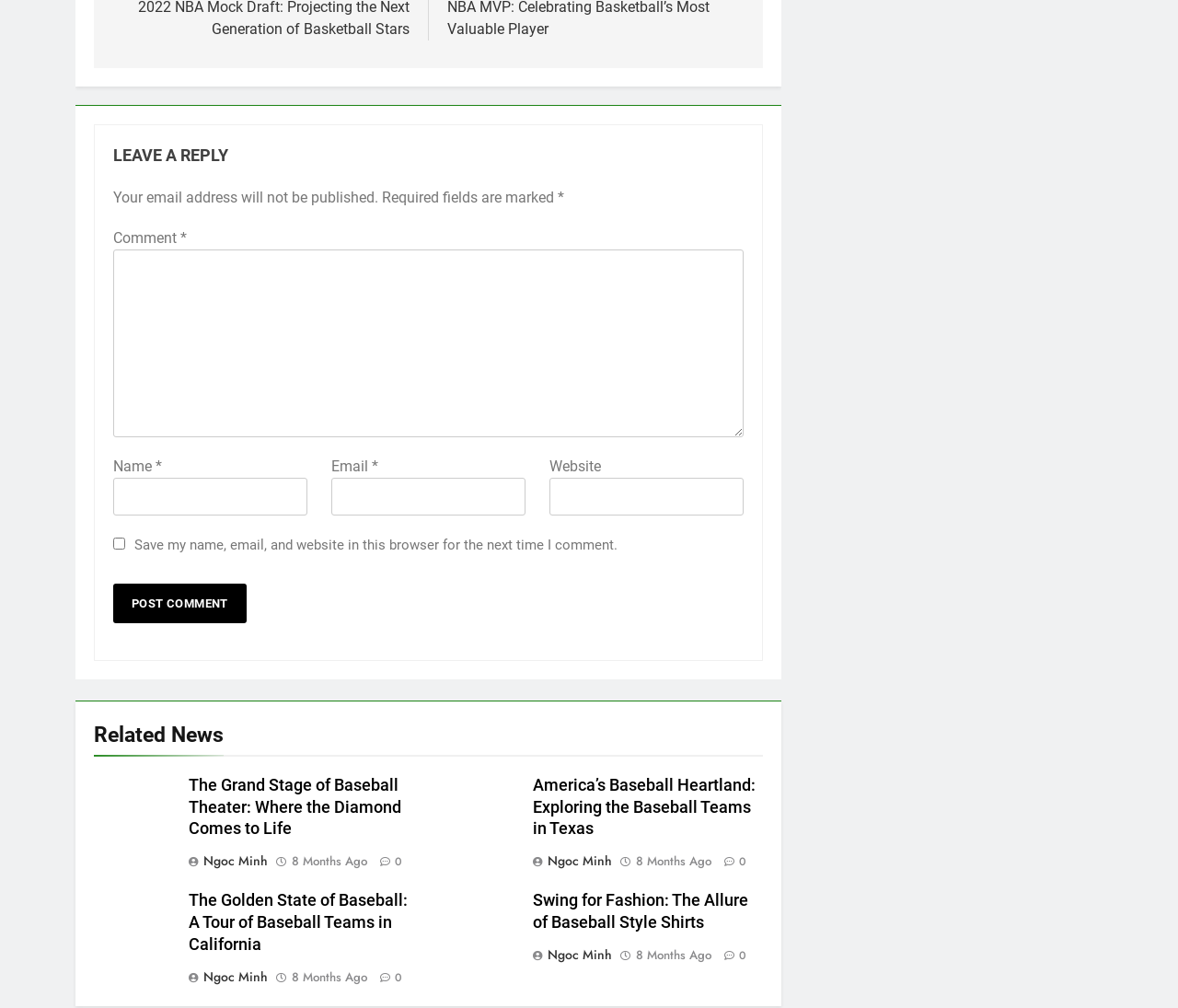Please determine the bounding box coordinates of the section I need to click to accomplish this instruction: "Enter your name".

[0.096, 0.474, 0.261, 0.511]